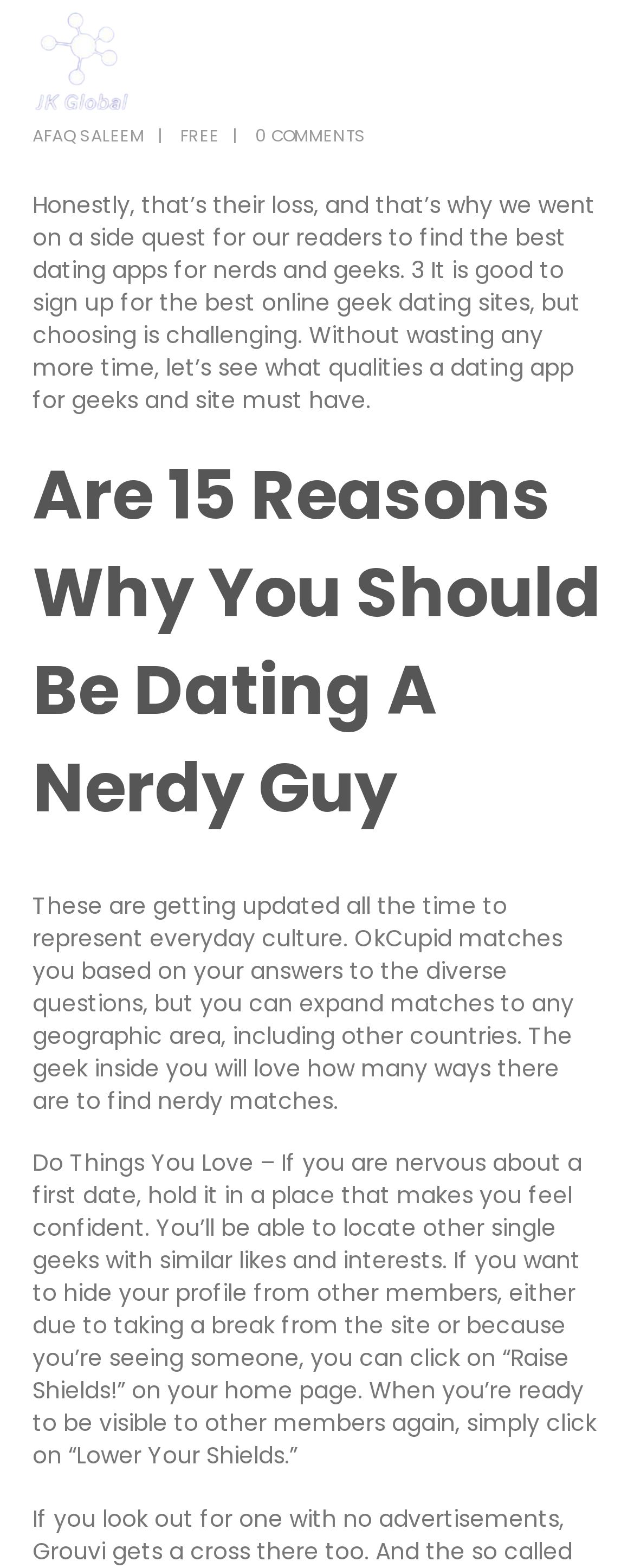Respond to the following query with just one word or a short phrase: 
What is the topic of the article?

Dating for geeks and nerds